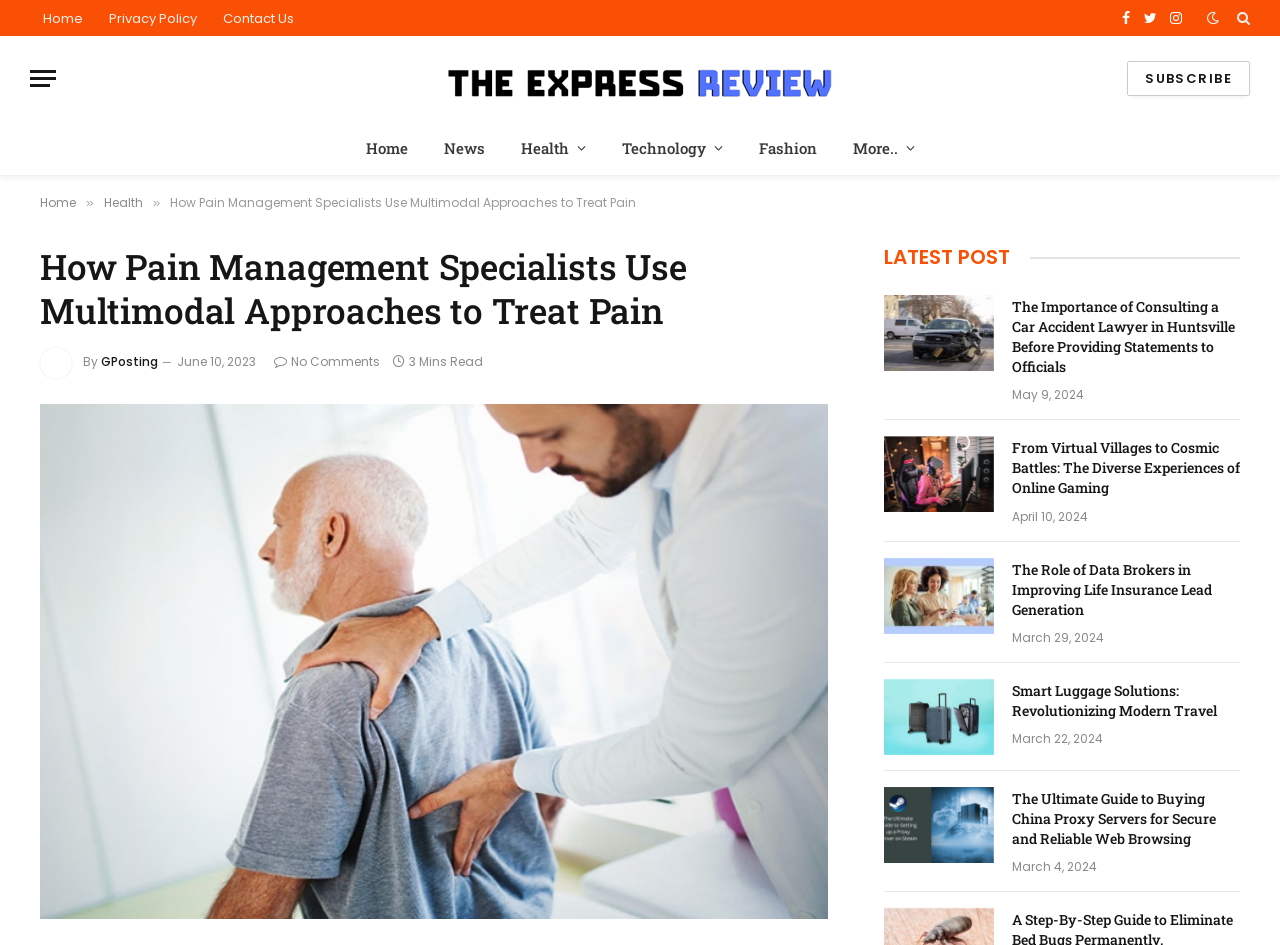Write an exhaustive caption that covers the webpage's main aspects.

This webpage is about The Express Review, a news and health-related website. At the top, there are several links to navigate to different sections, including "Home", "Privacy Policy", "Contact Us", and social media links. Below these links, there is a menu button and a search bar.

In the center of the page, there is a large heading that reads "How Pain Management Specialists Use Multimodal Approaches to Treat Pain". Below this heading, there is an image and a brief description of the article, including the author and the time it was posted. The article itself takes up most of the page, with a large block of text.

To the right of the article, there is a section labeled "LATEST POST" with four articles listed below it. Each article has a heading, a brief summary, and a time stamp. The articles are about various topics, including car accidents, online gaming, life insurance, and smart luggage.

At the bottom of the page, there are more links to navigate to different sections of the website, including "Home", "News", "Health", "Technology", "Fashion", and "More..".